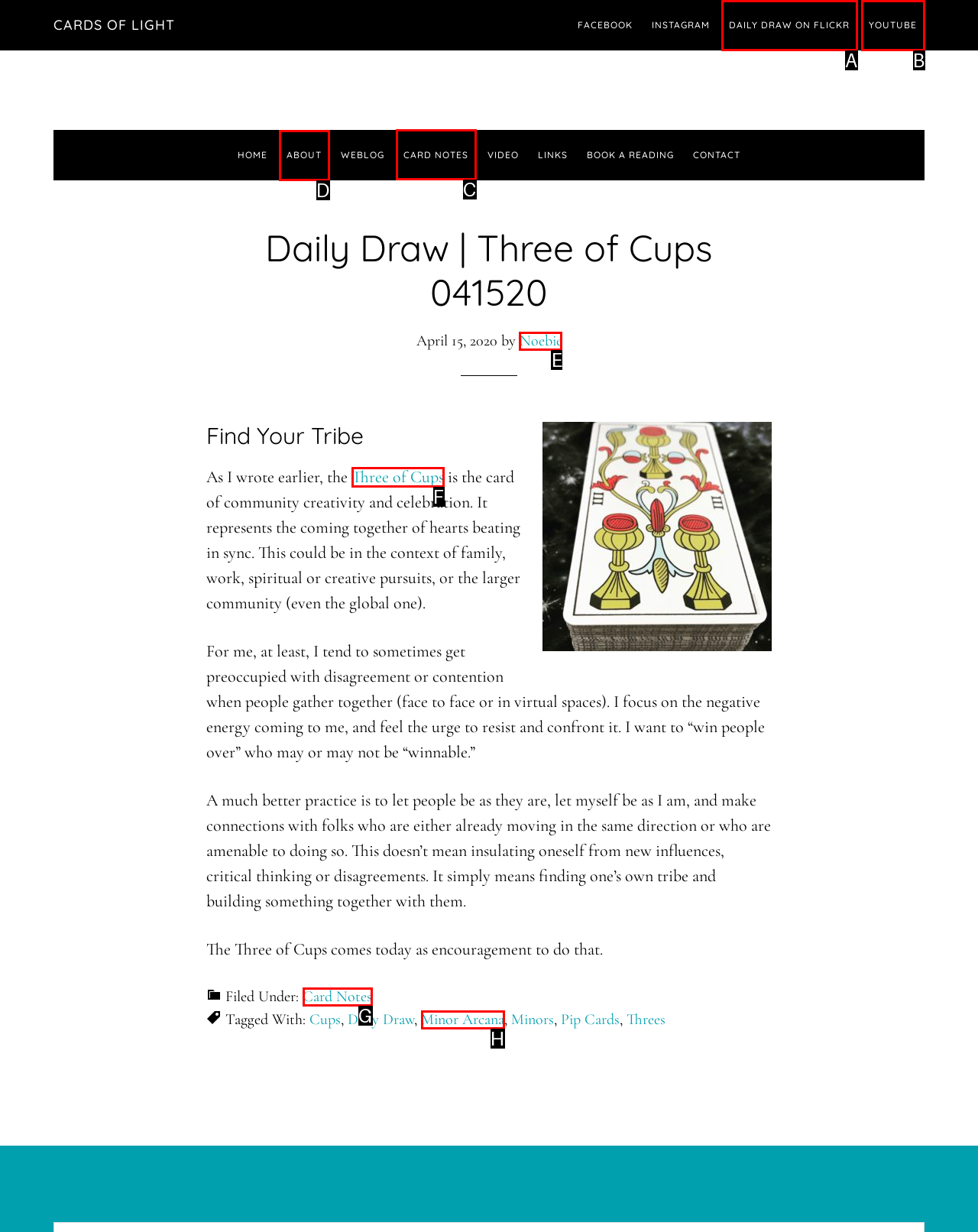Point out the option that needs to be clicked to fulfill the following instruction: read about card notes
Answer with the letter of the appropriate choice from the listed options.

C